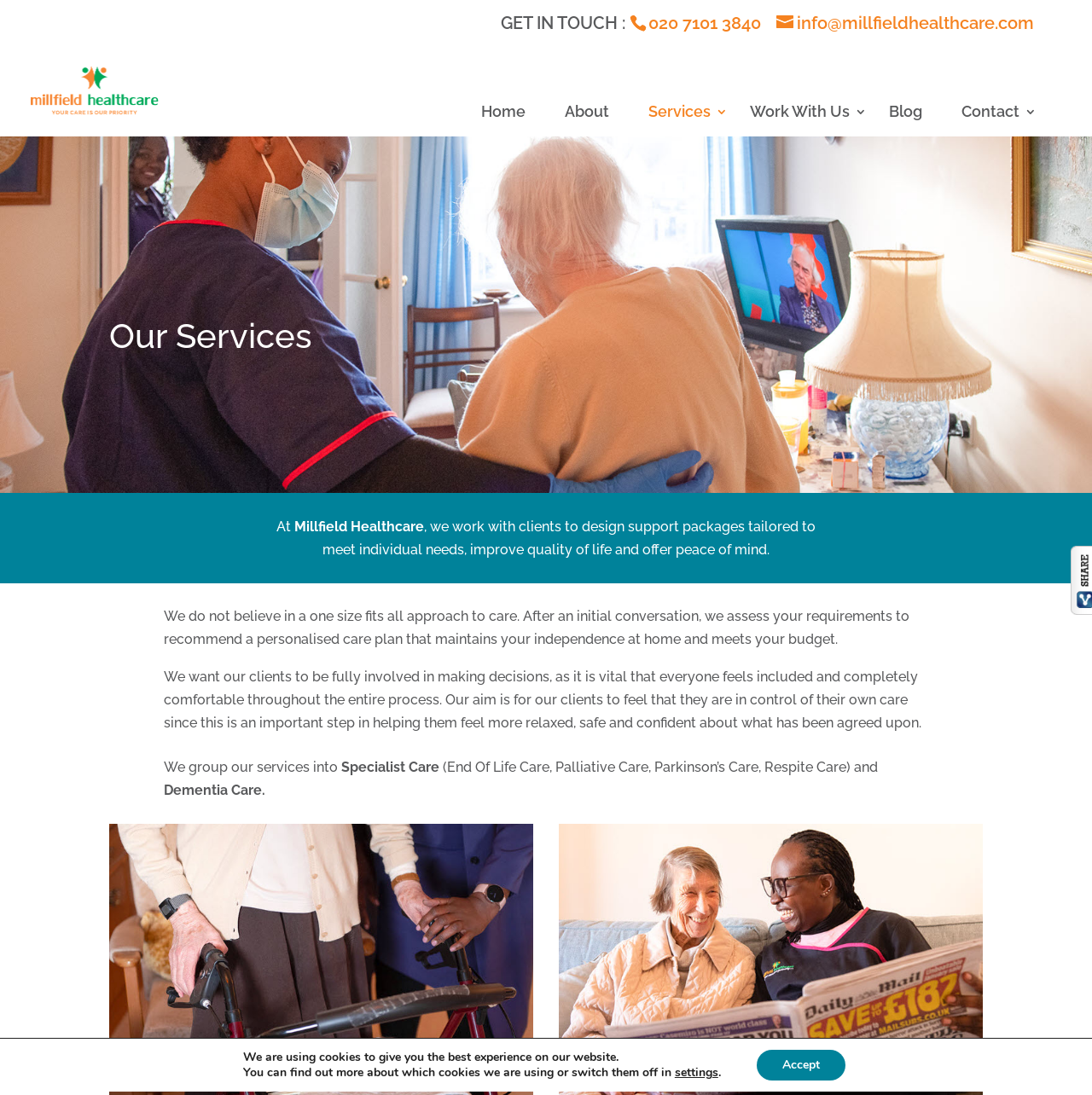Respond to the question below with a concise word or phrase:
What is the phone number of Millfield Healthcare?

020 7101 3840